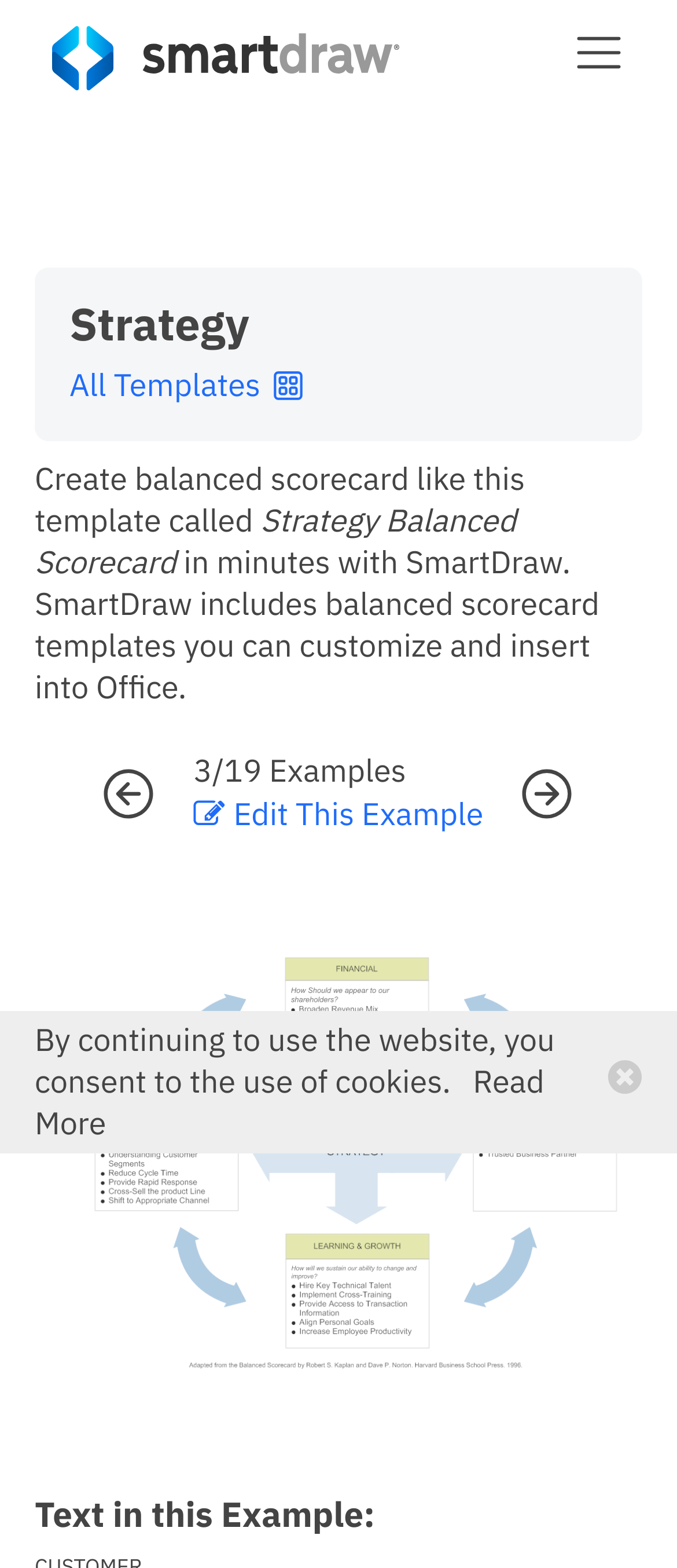Look at the image and write a detailed answer to the question: 
What is the purpose of SmartDraw?

The purpose of SmartDraw can be inferred from the static text element 'Create balanced scorecard like this template called Strategy Balanced Scorecard in minutes with SmartDraw. SmartDraw includes balanced scorecard templates you can customize and insert into Office.' which describes the functionality of SmartDraw.